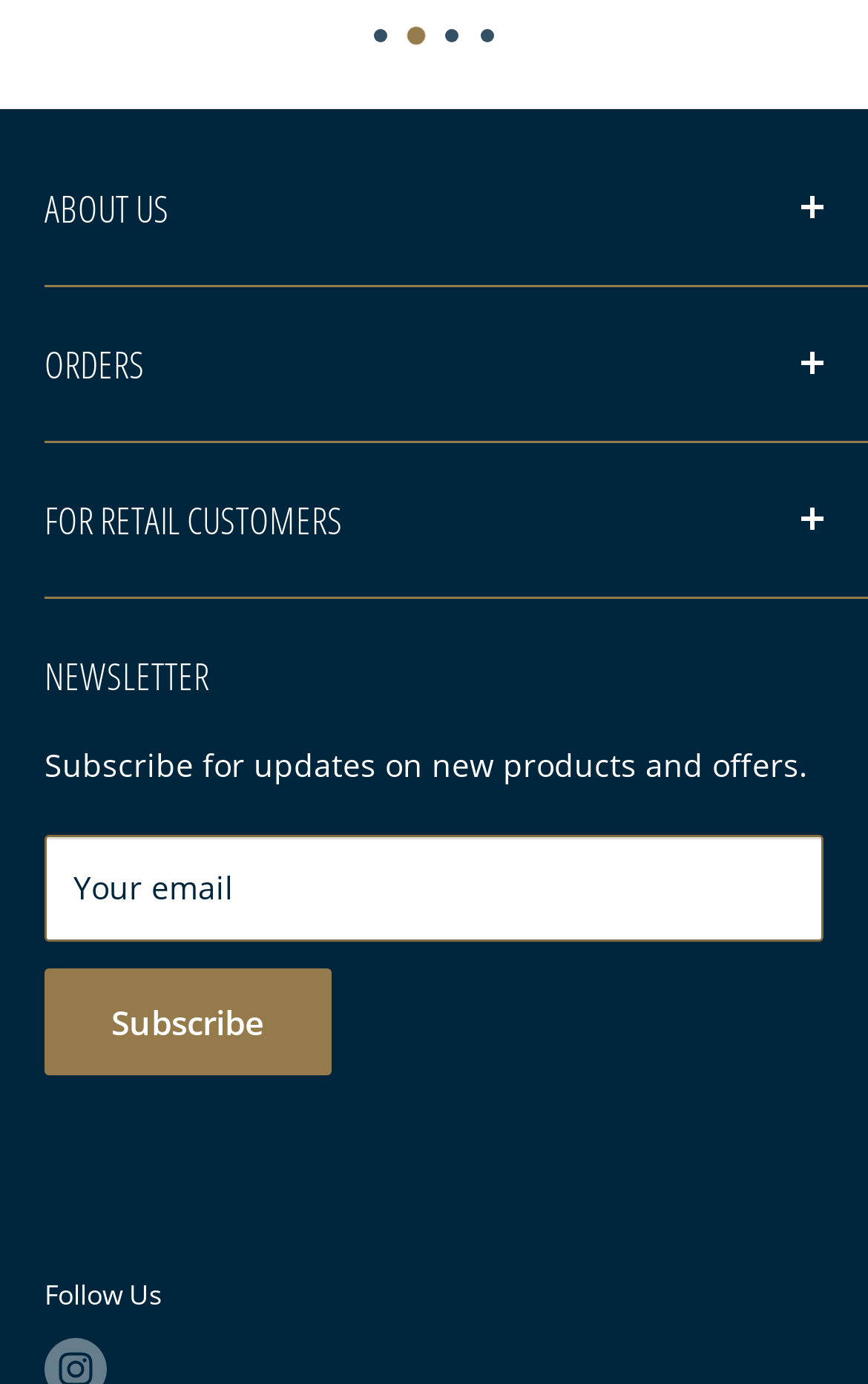Please identify the bounding box coordinates of the element that needs to be clicked to execute the following command: "Visit the Saké Boutique". Provide the bounding box using four float numbers between 0 and 1, formatted as [left, top, right, bottom].

[0.051, 0.424, 0.308, 0.455]